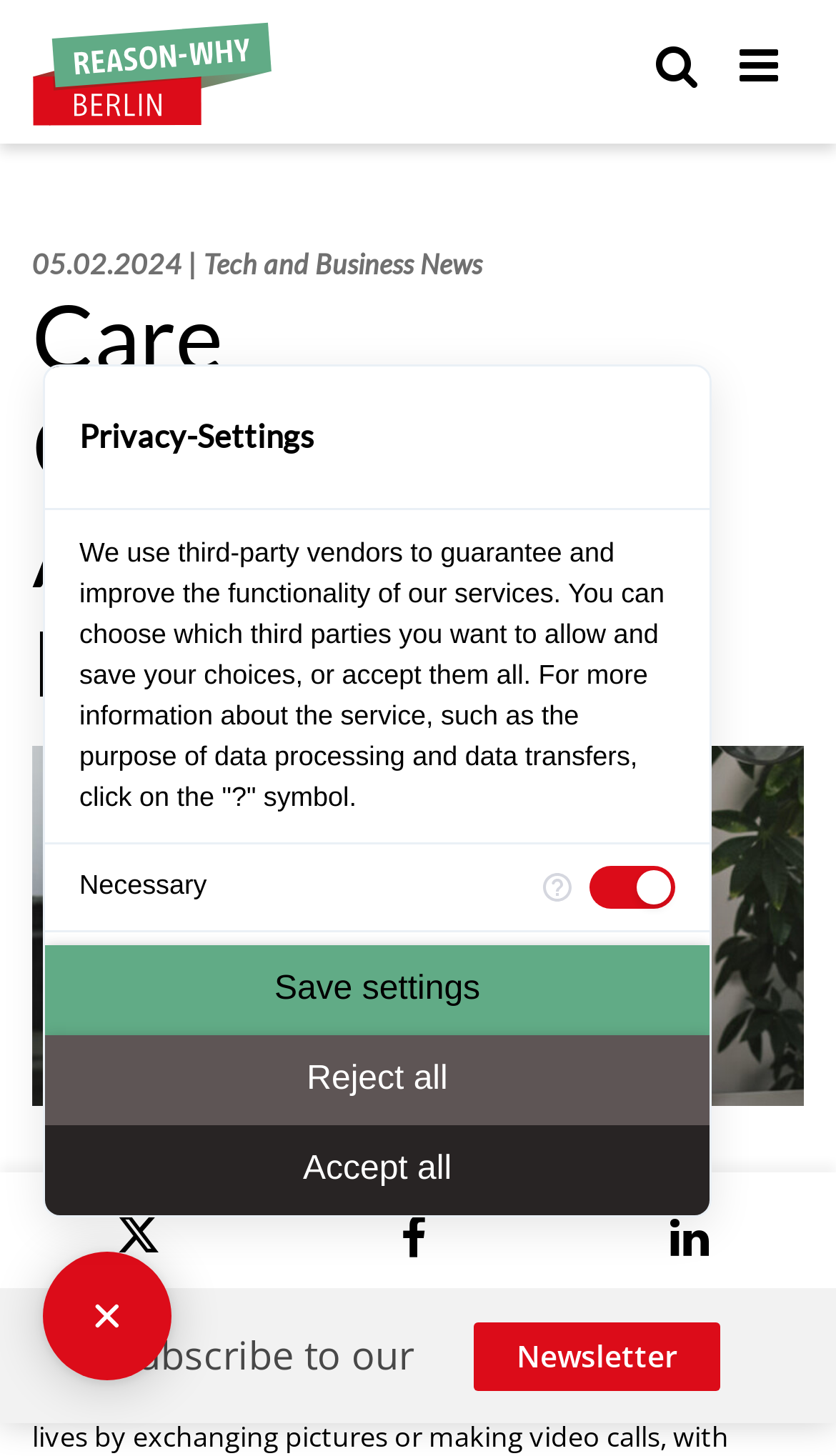Provide a one-word or one-phrase answer to the question:
What is the topic of the article?

Myo app funding